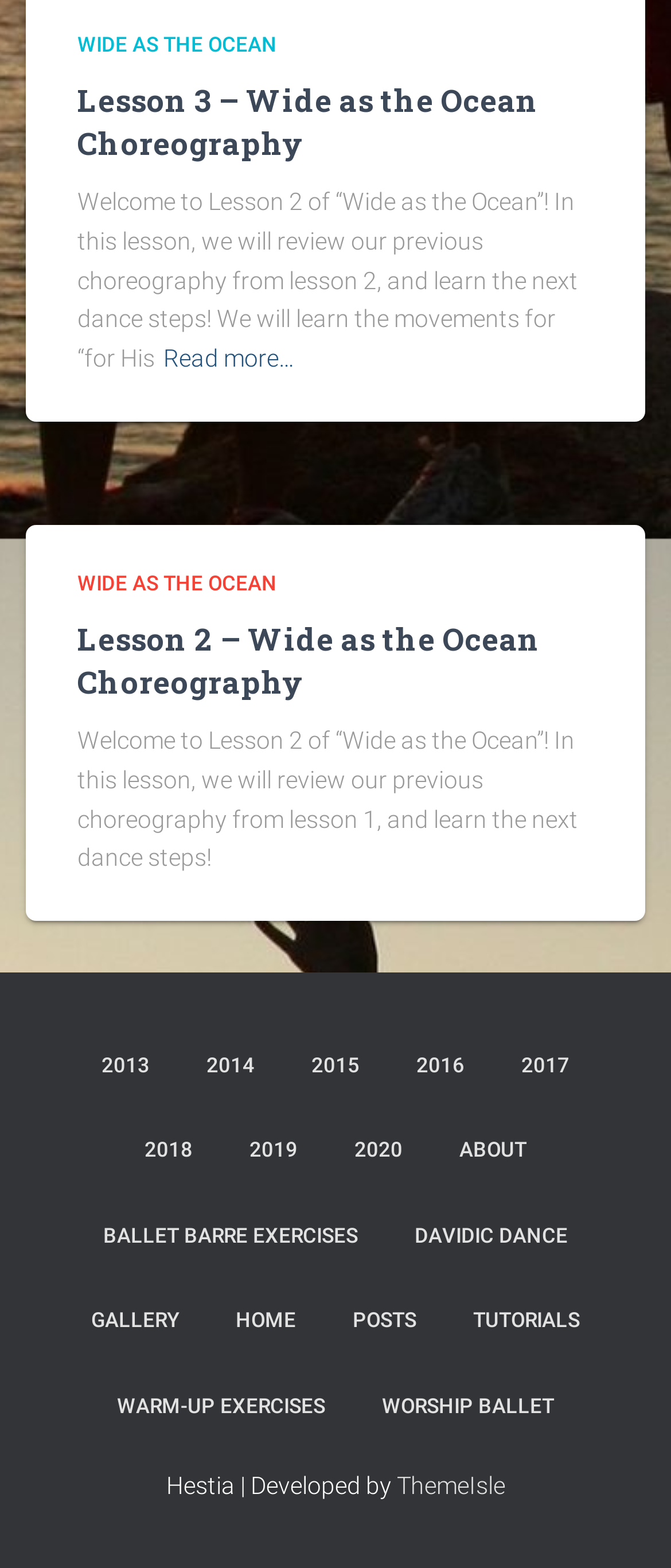Could you find the bounding box coordinates of the clickable area to complete this instruction: "Go to the 'GALLERY' page"?

[0.097, 0.816, 0.305, 0.87]